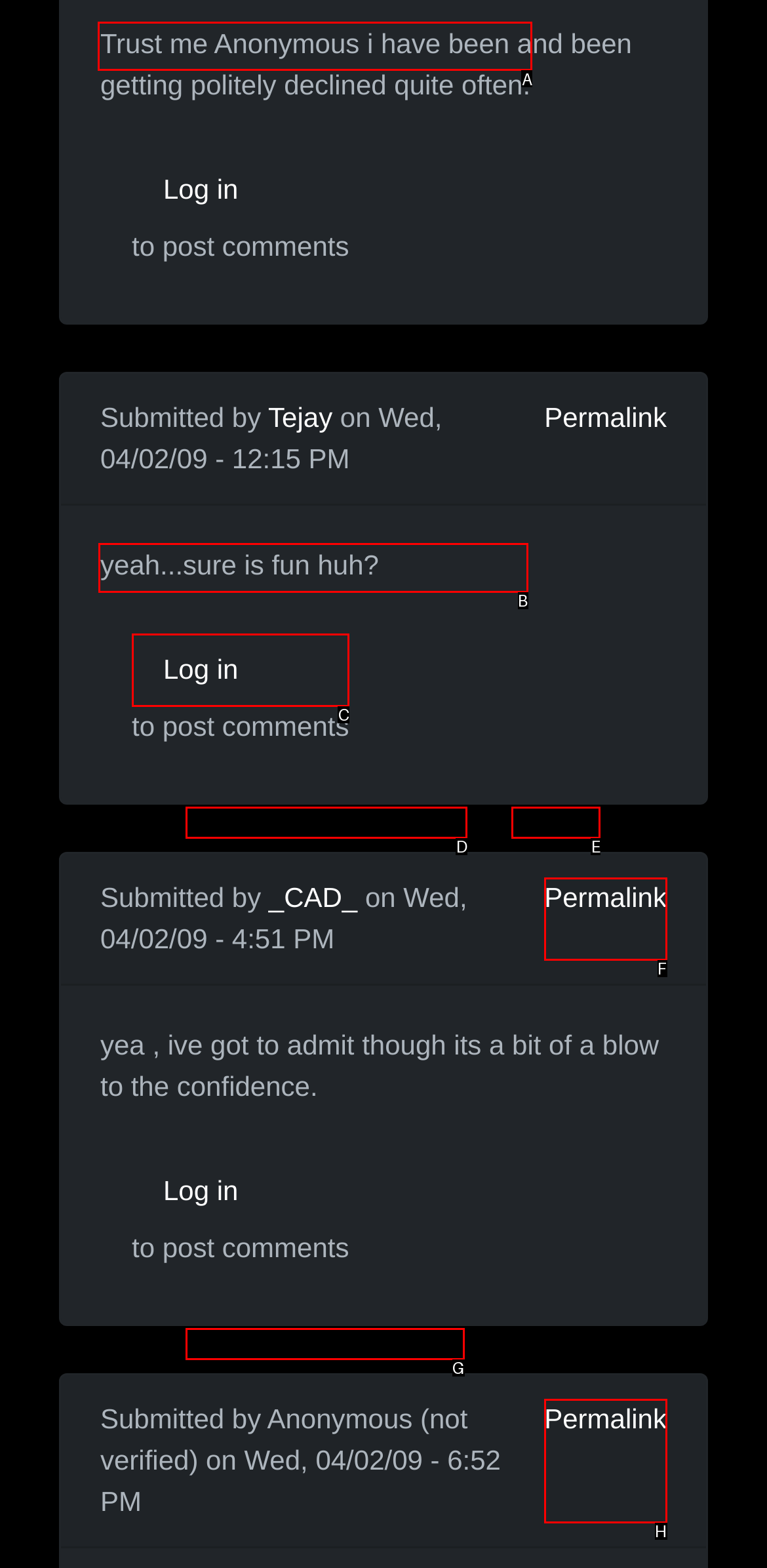Determine the letter of the element to click to accomplish this task: Click on 'If only it were that easy' to view the original post. Respond with the letter.

A